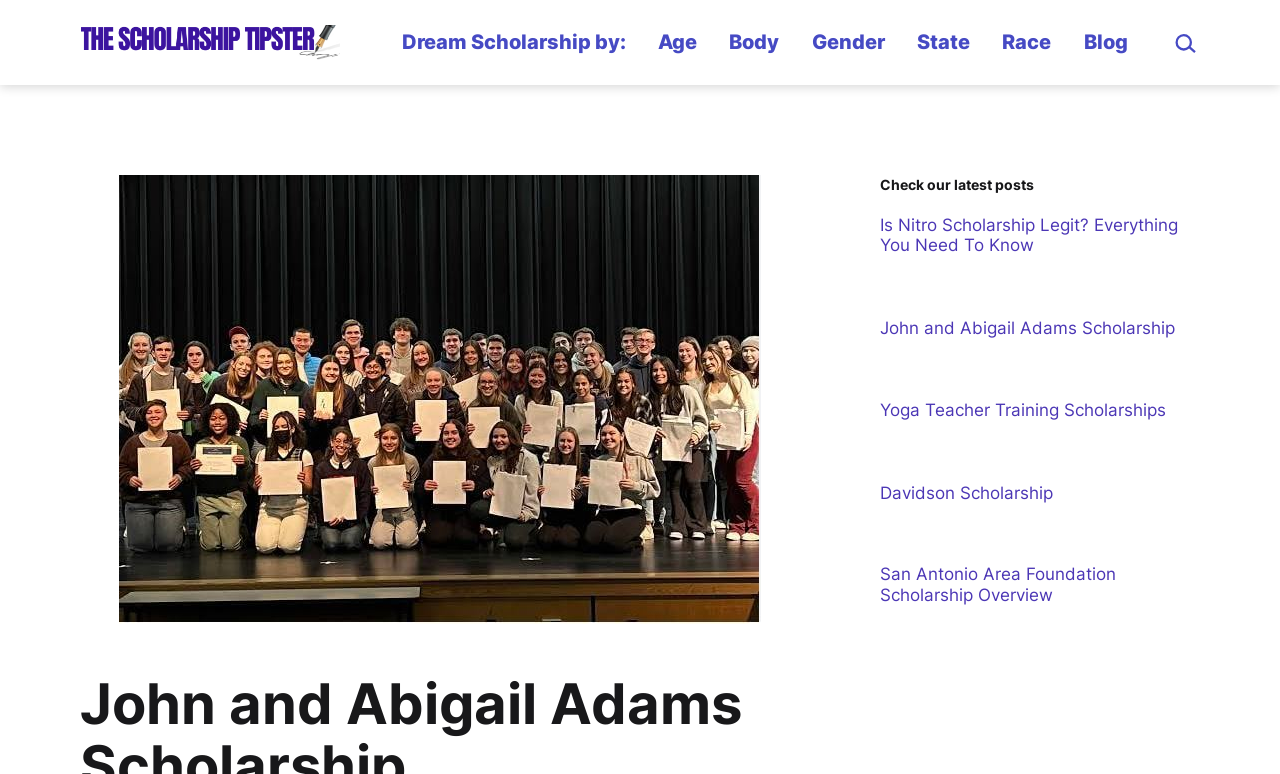What is the text of the first link in the primary menu?
Answer the question based on the image using a single word or a brief phrase.

Dream Scholarship by: